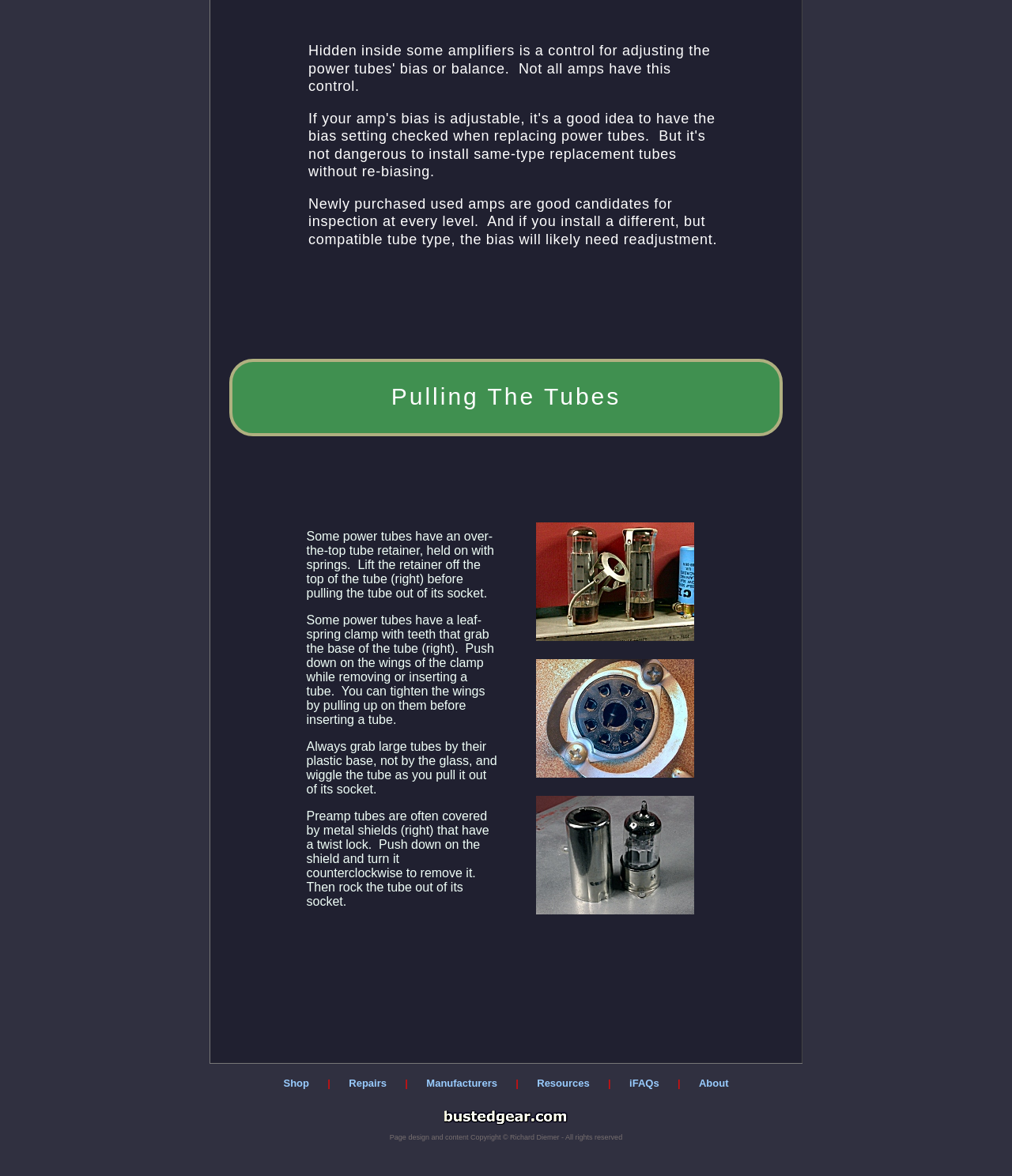How many images are on the webpage?
Can you provide a detailed and comprehensive answer to the question?

There are three images on the webpage, each showing a different type of tube retainer or clamp: Over-The-Top Tube Retainer, Tube Clamp, and Twist-Lock Tube Shield.